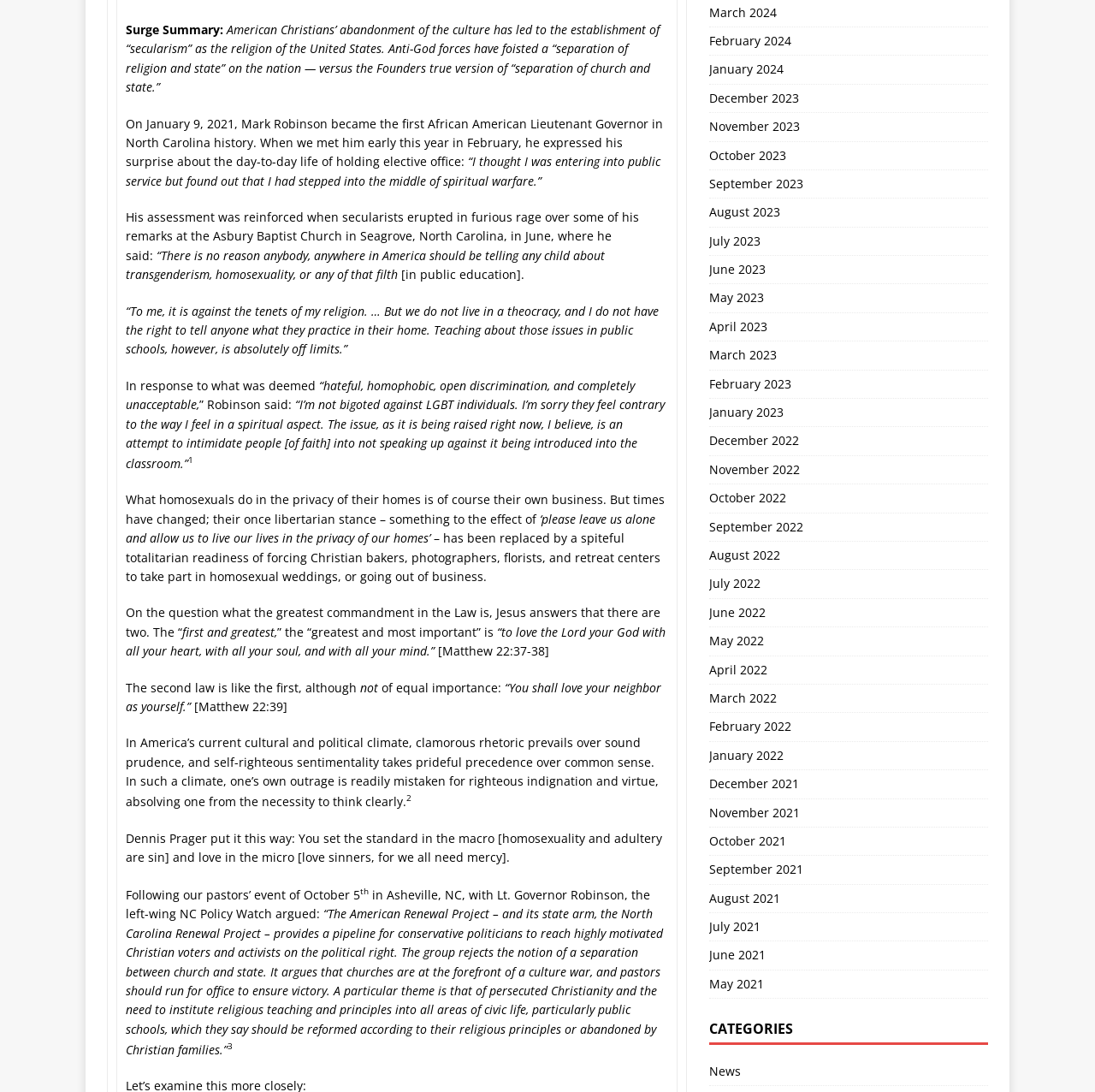Determine the bounding box for the described UI element: "News".

[0.647, 0.973, 0.902, 0.994]